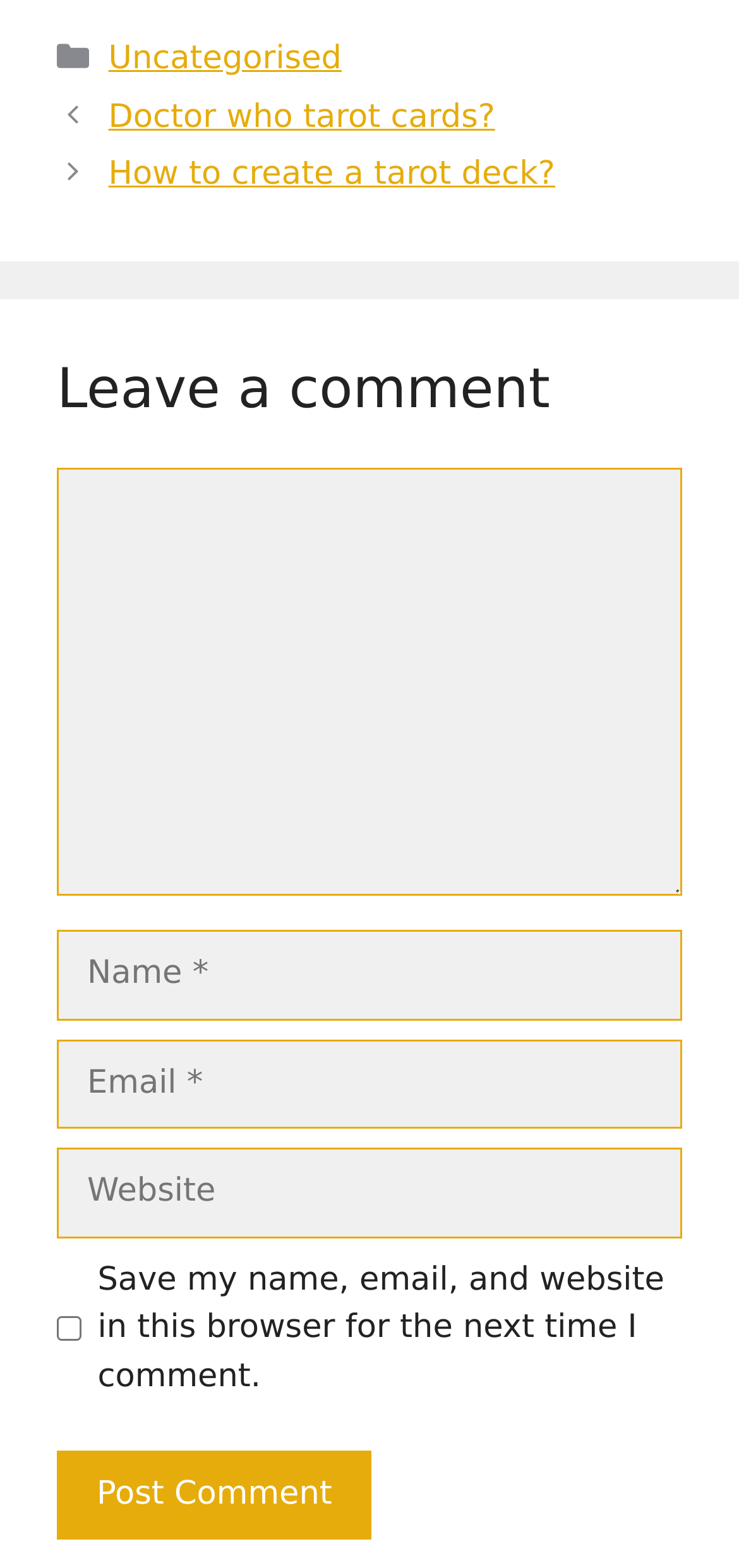Locate the bounding box coordinates of the area to click to fulfill this instruction: "Click on the 'Uncategorised' link". The bounding box should be presented as four float numbers between 0 and 1, in the order [left, top, right, bottom].

[0.147, 0.025, 0.462, 0.05]